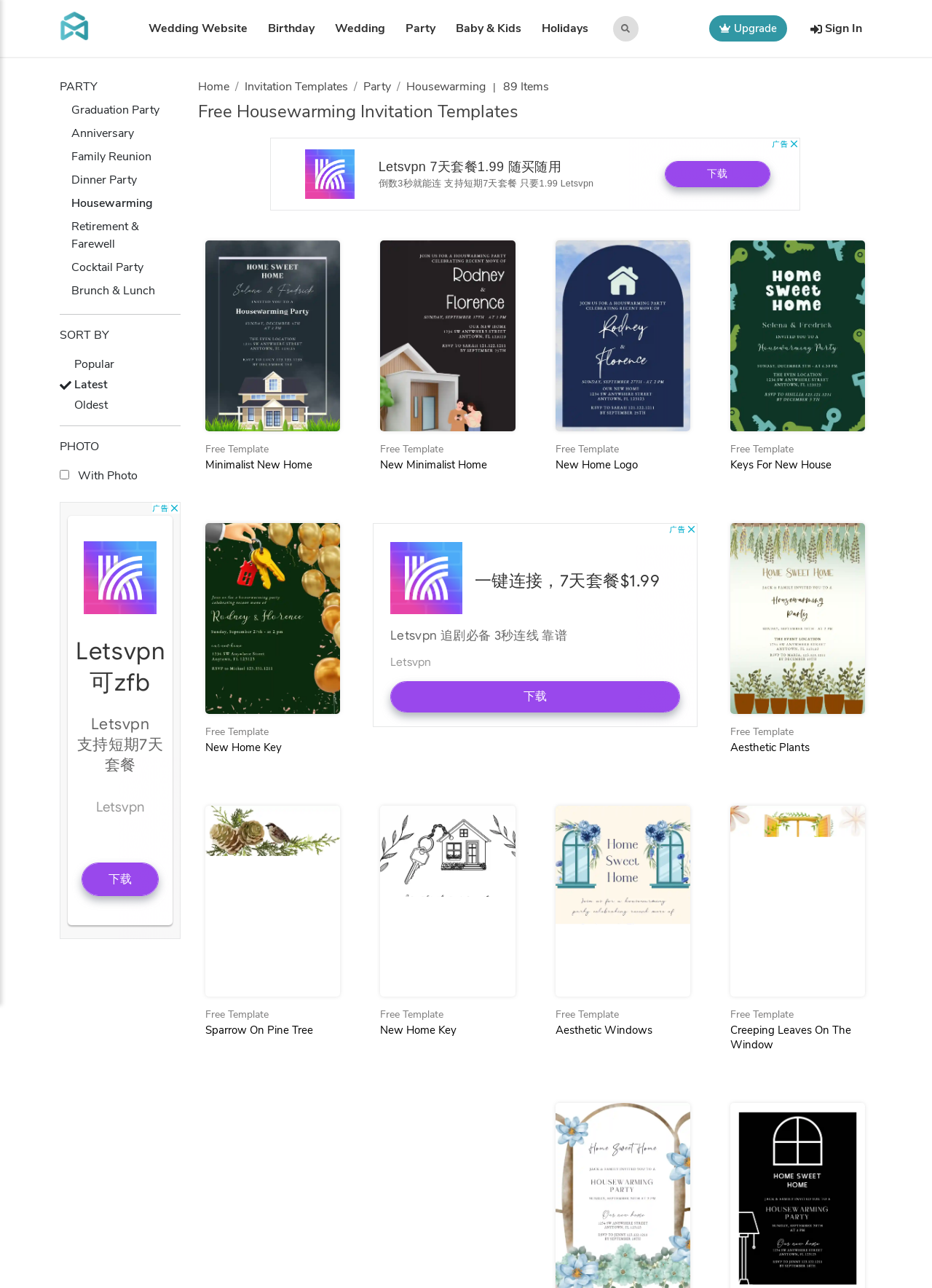Determine the bounding box coordinates of the section to be clicked to follow the instruction: "Become a member". The coordinates should be given as four float numbers between 0 and 1, formatted as [left, top, right, bottom].

None